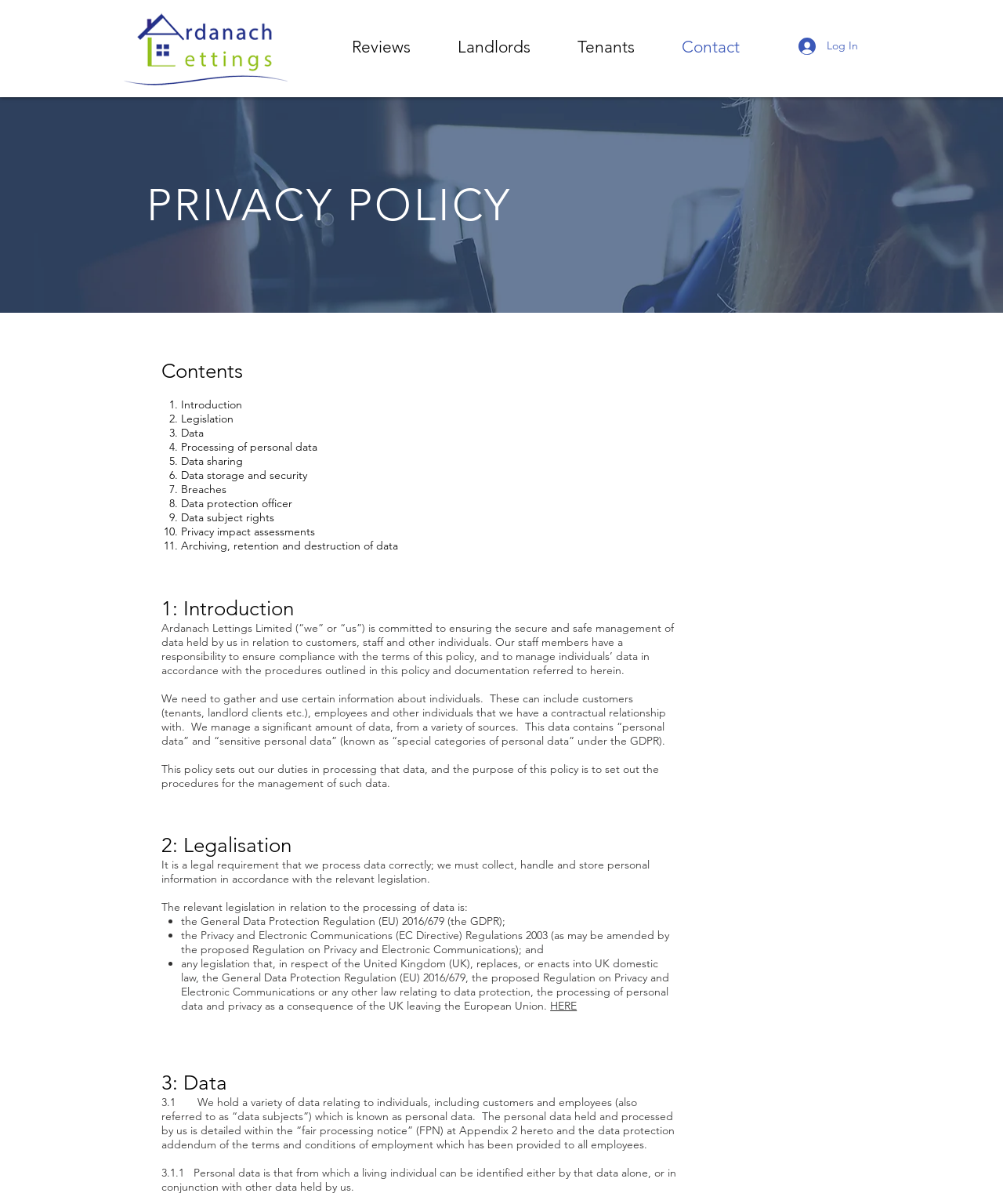What is the name of the company?
Answer briefly with a single word or phrase based on the image.

Ardanach Lettings Limited